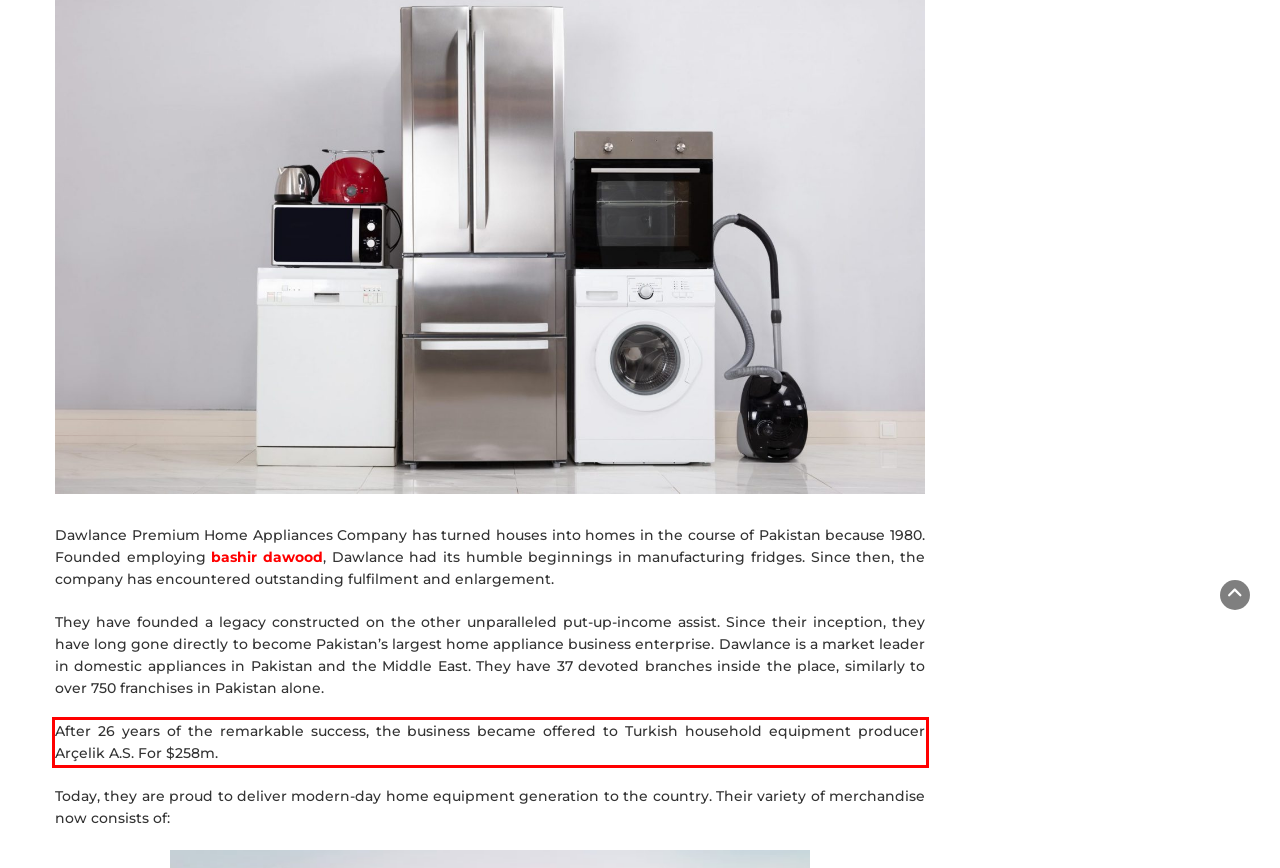Given a screenshot of a webpage containing a red rectangle bounding box, extract and provide the text content found within the red bounding box.

After 26 years of the remarkable success, the business became offered to Turkish household equipment producer Arçelik A.S. For $258m.